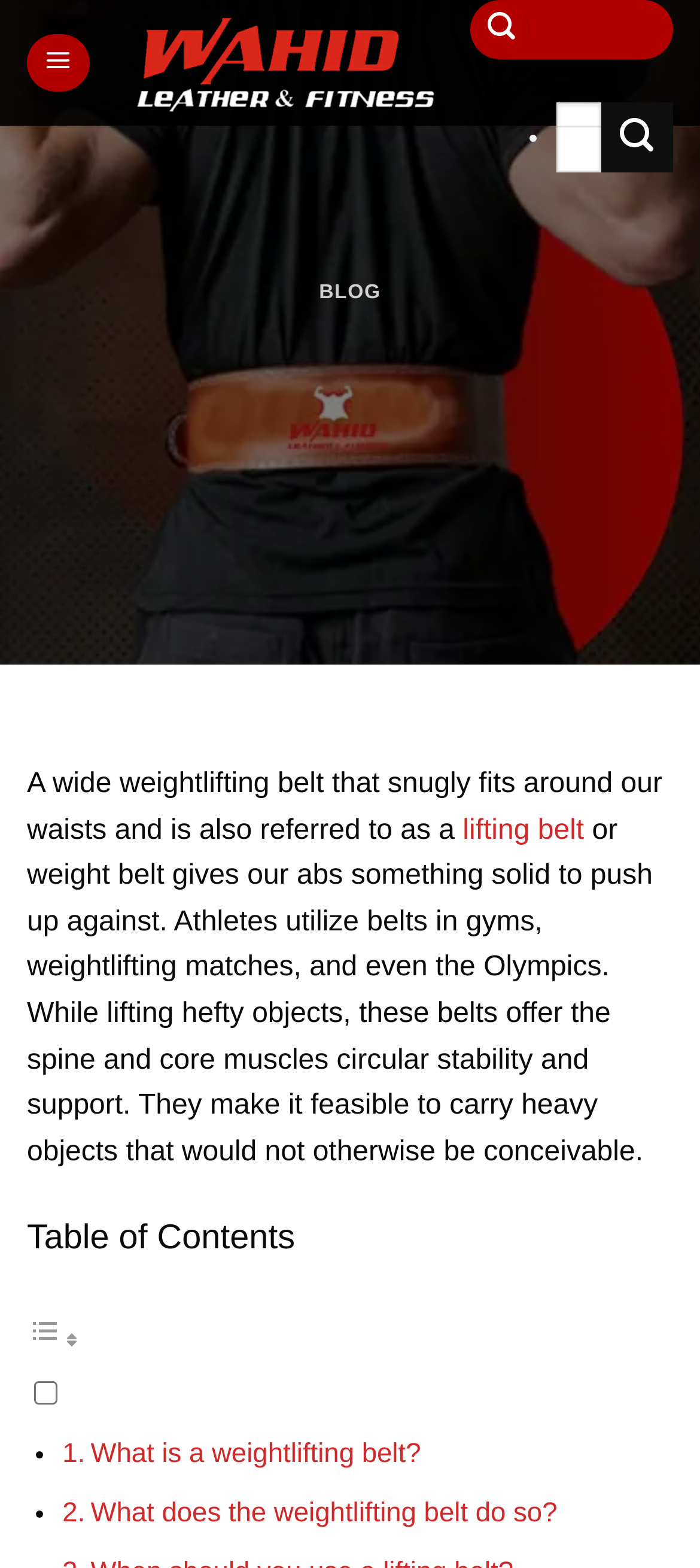Using the provided element description, identify the bounding box coordinates as (top-left x, top-left y, bottom-right x, bottom-right y). Ensure all values are between 0 and 1. Description: aria-label="Menu"

[0.042, 0.021, 0.124, 0.059]